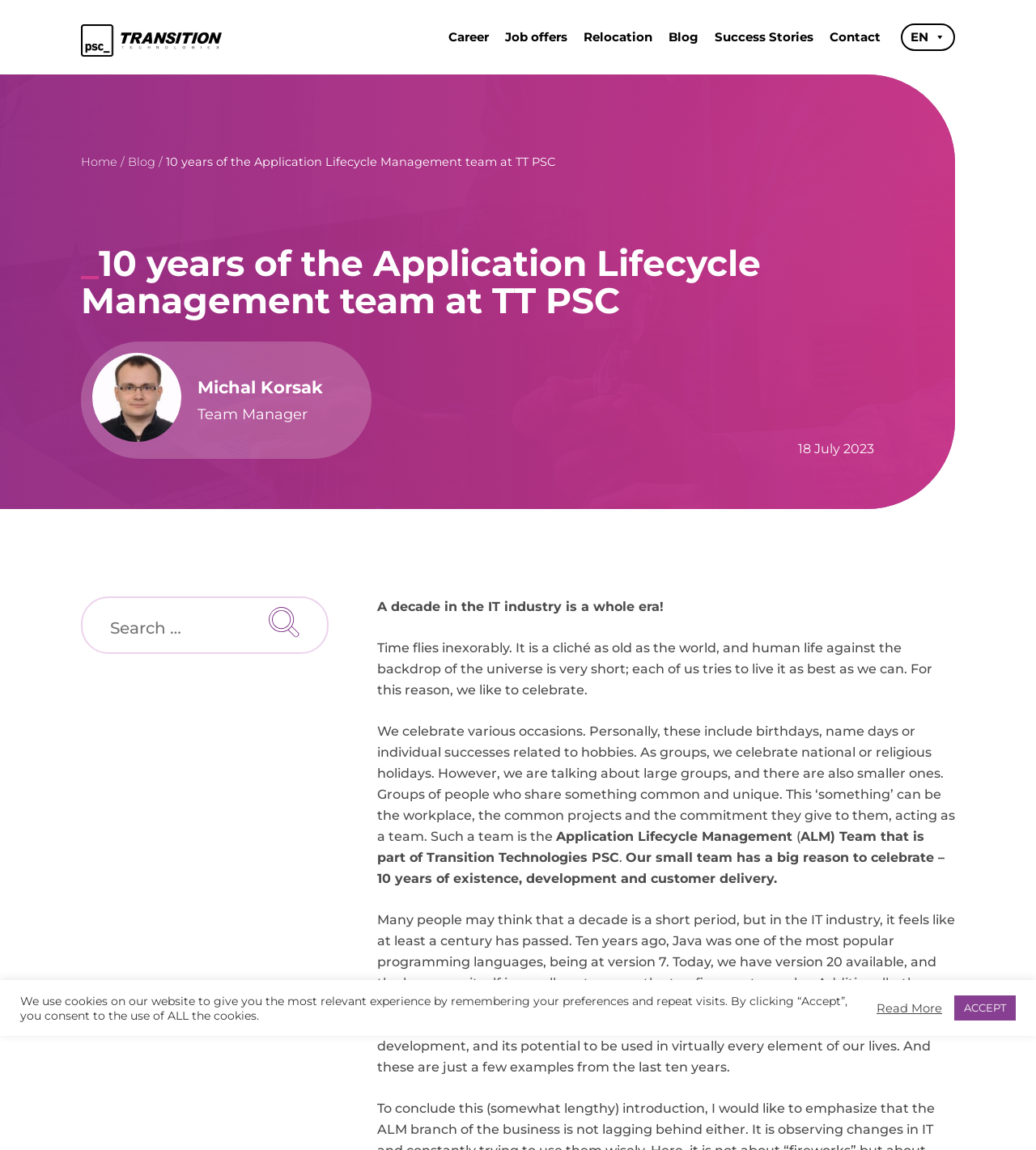Bounding box coordinates are specified in the format (top-left x, top-left y, bottom-right x, bottom-right y). All values are floating point numbers bounded between 0 and 1. Please provide the bounding box coordinate of the region this sentence describes: Blog

[0.123, 0.134, 0.15, 0.147]